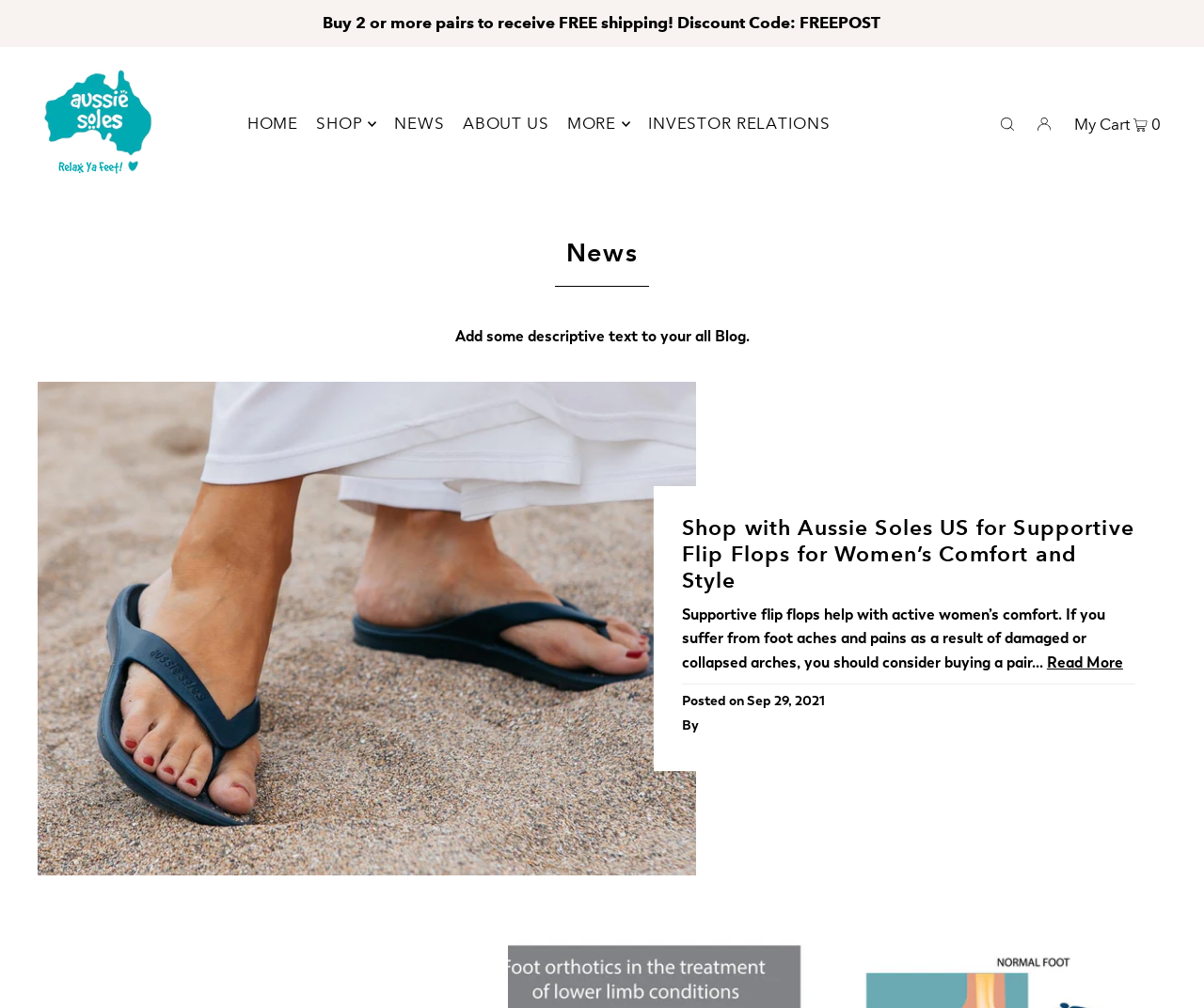What is the name of the navigation menu item that is currently focused?
Refer to the screenshot and answer in one word or phrase.

NEWS